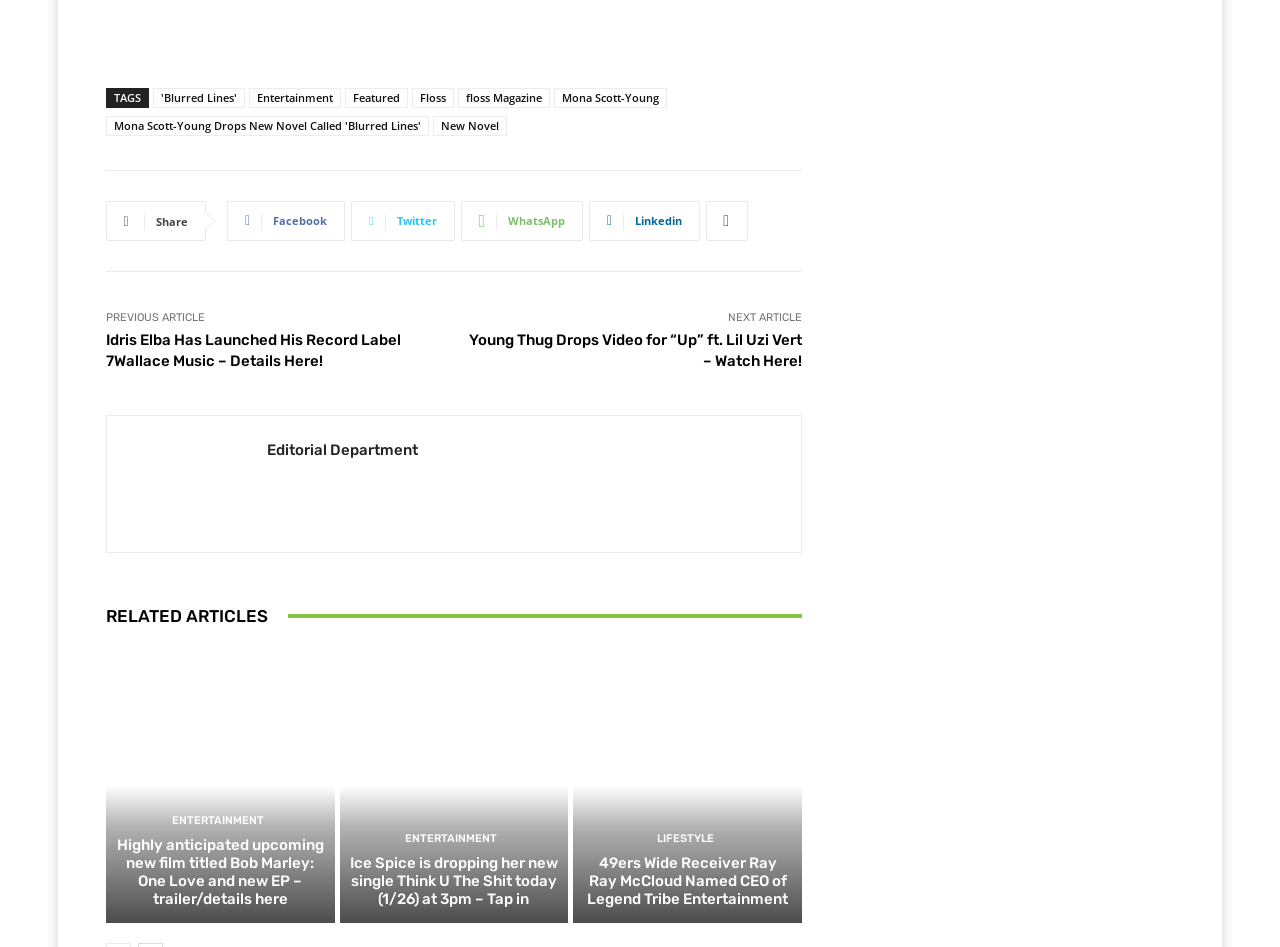What is the name of the record label launched by Idris Elba?
Analyze the image and provide a thorough answer to the question.

The name of the record label launched by Idris Elba is '7Wallace Music' because it is mentioned in the article 'Idris Elba Has Launched His Record Label 7Wallace Music – Details Here!'.